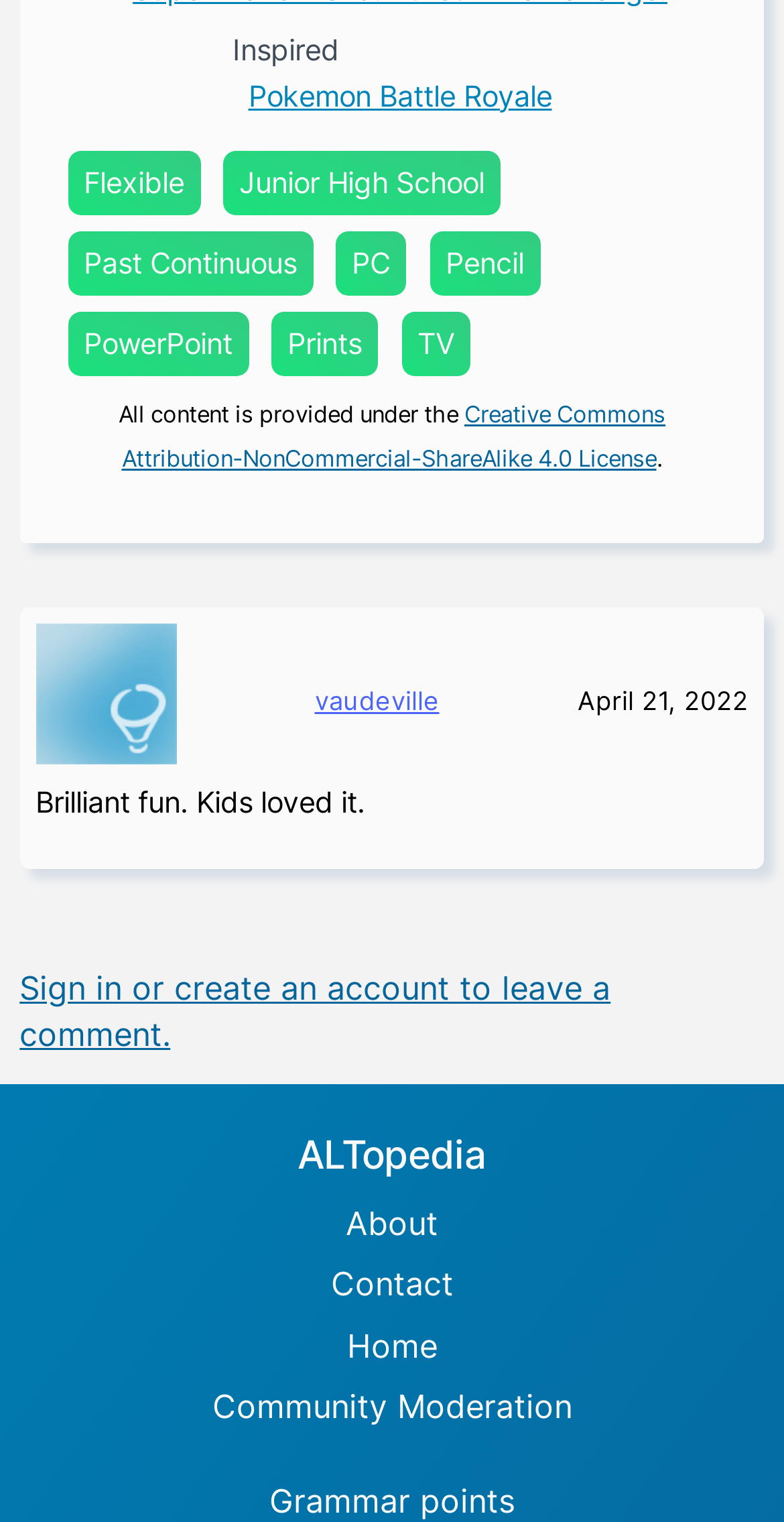What is the date mentioned on the webpage?
Using the image, answer in one word or phrase.

April 21, 2022